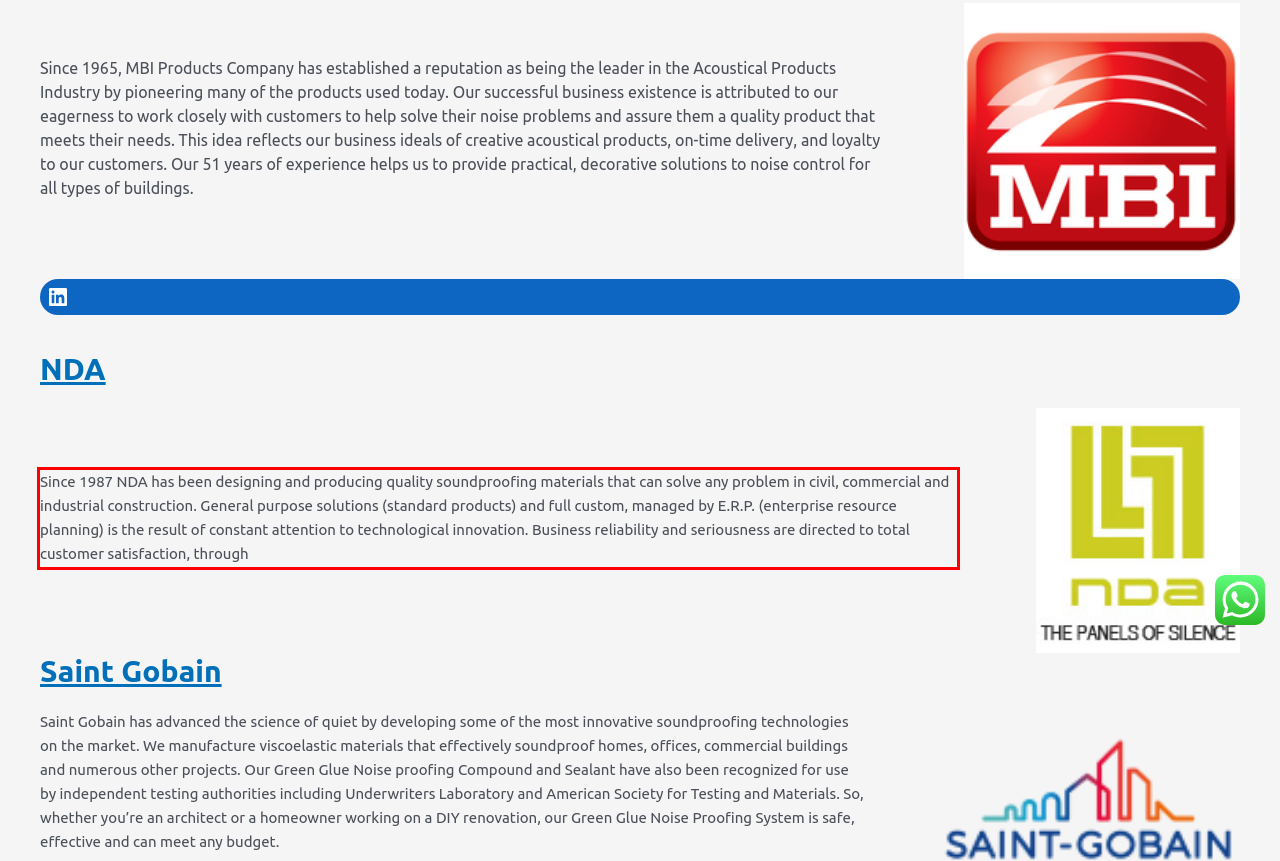Please perform OCR on the text content within the red bounding box that is highlighted in the provided webpage screenshot.

Since 1987 NDA has been designing and producing quality soundproofing materials that can solve any problem in civil, commercial and industrial construction. General purpose solutions (standard products) and full custom, managed by E.R.P. (enterprise resource planning) is the result of constant attention to technological innovation. Business reliability and seriousness are directed to total customer satisfaction, through